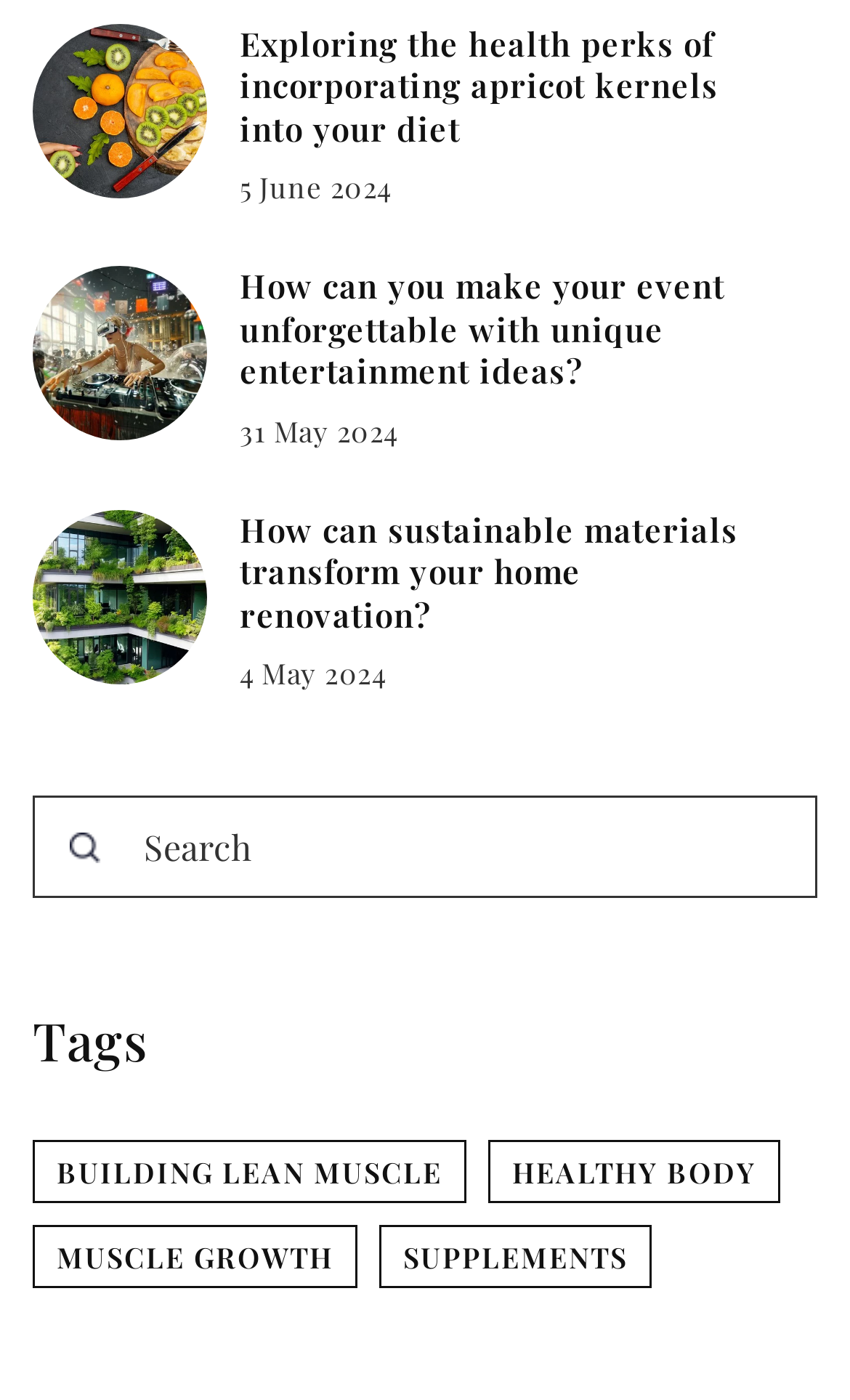What is the purpose of the textbox at the top of the page?
Using the image, provide a detailed and thorough answer to the question.

I determined the purpose of the textbox by looking at its adjacent button element, which has the text 'Search', indicating that the textbox is used for searching.